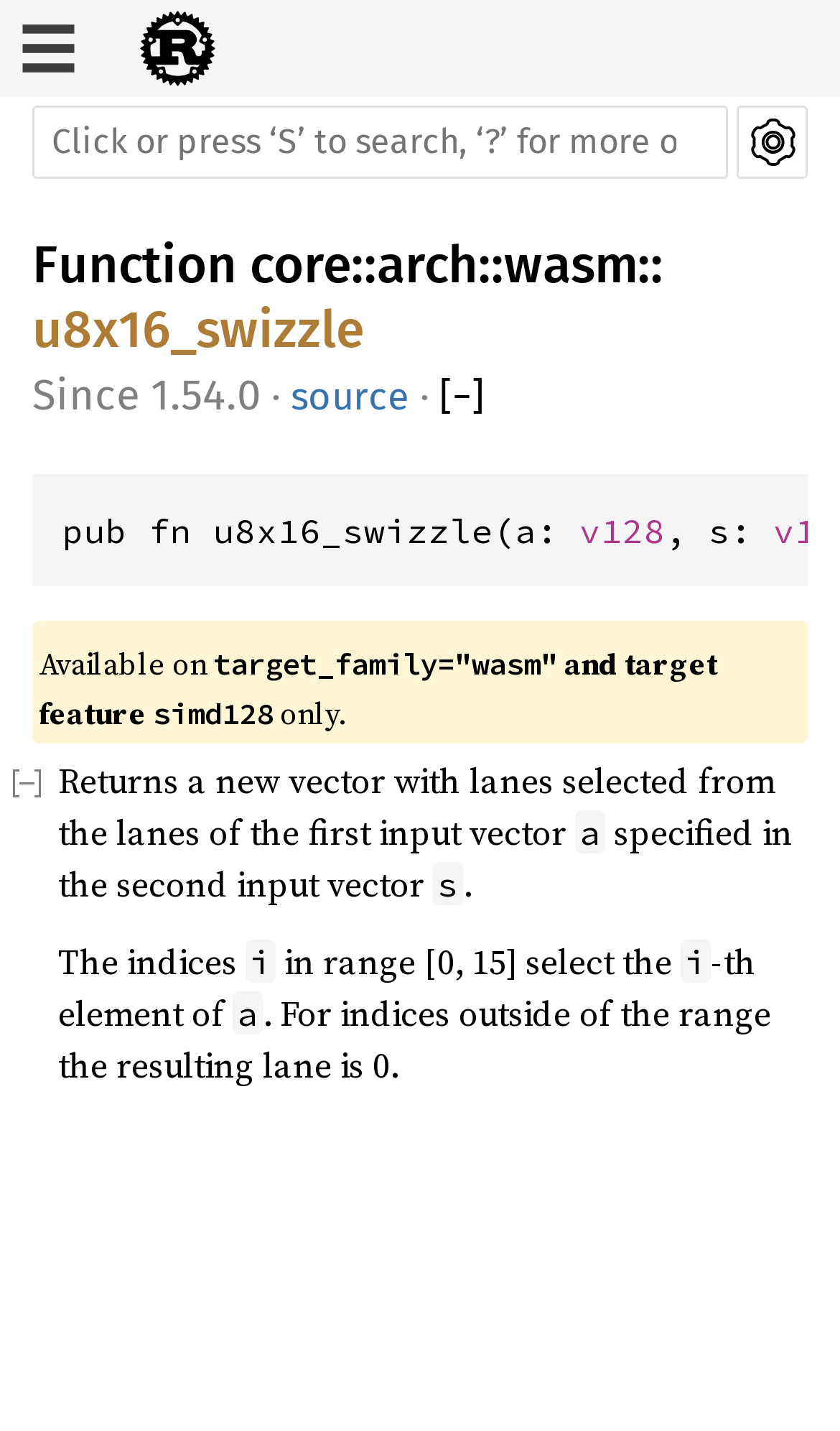Give a short answer to this question using one word or a phrase:
What is the purpose of the function?

Returns a new vector